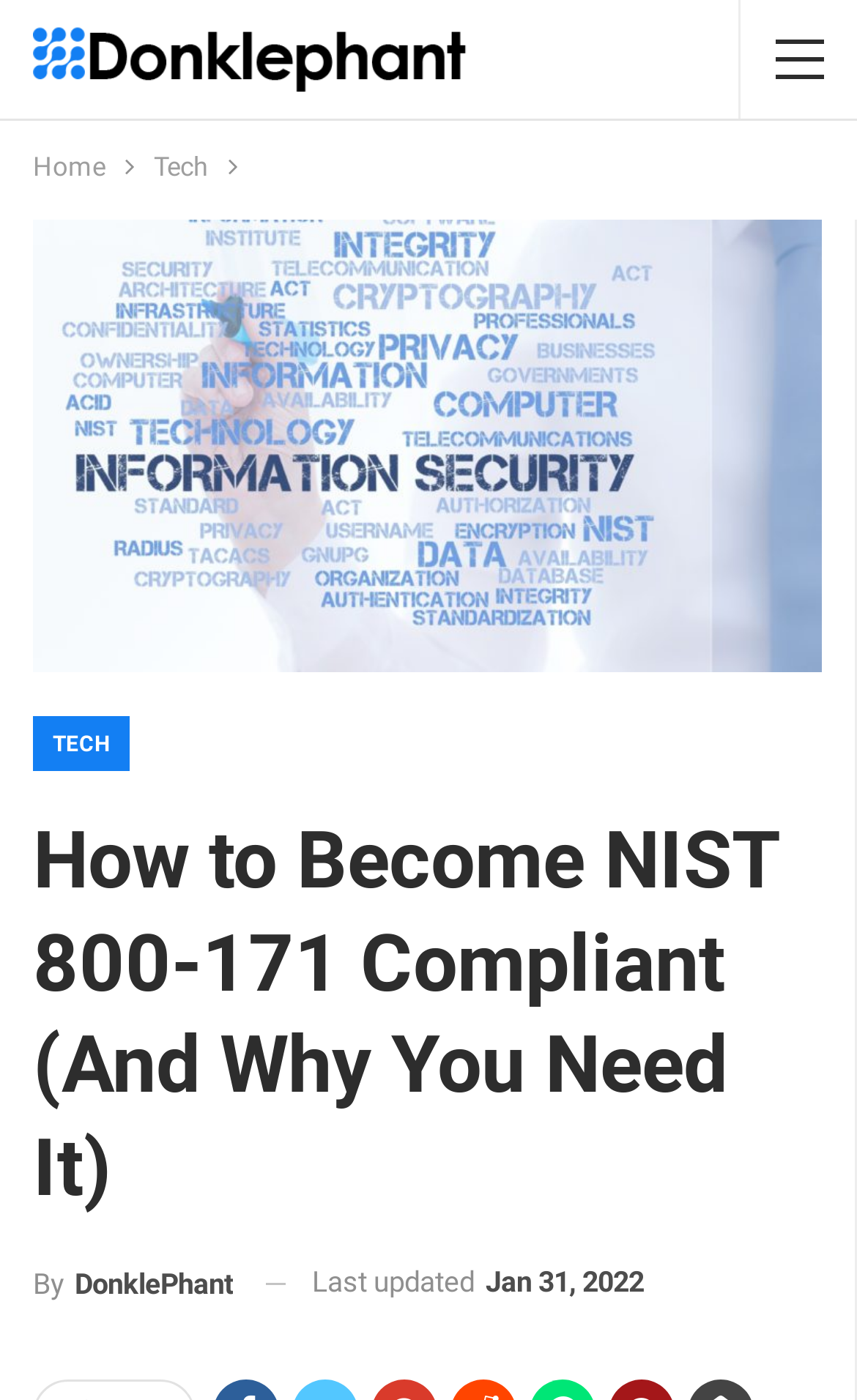Identify and provide the text of the main header on the webpage.

How to Become NIST 800-171 Compliant (And Why You Need It)